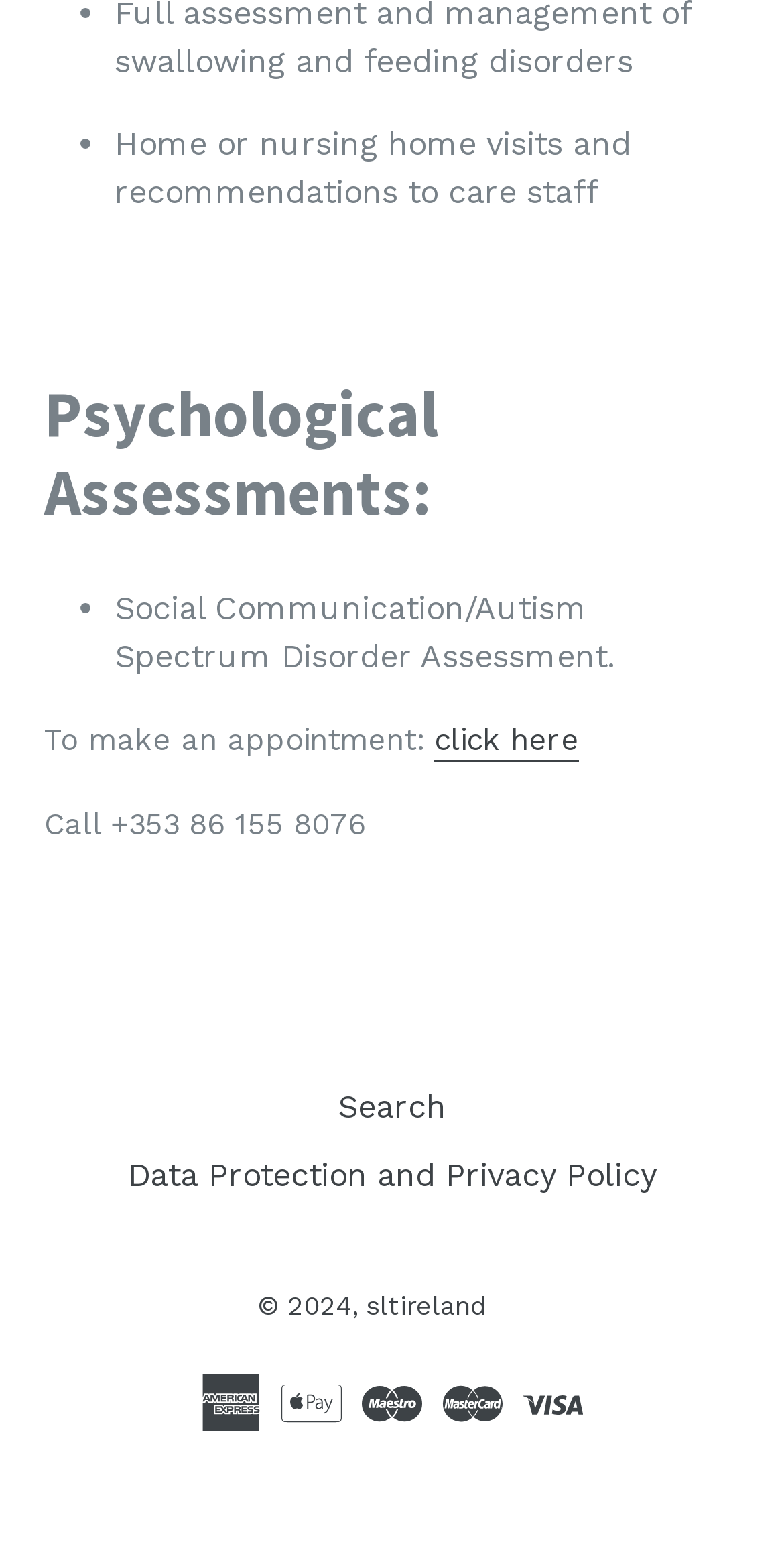Please respond to the question with a concise word or phrase:
What is the name of the organization?

sltireland